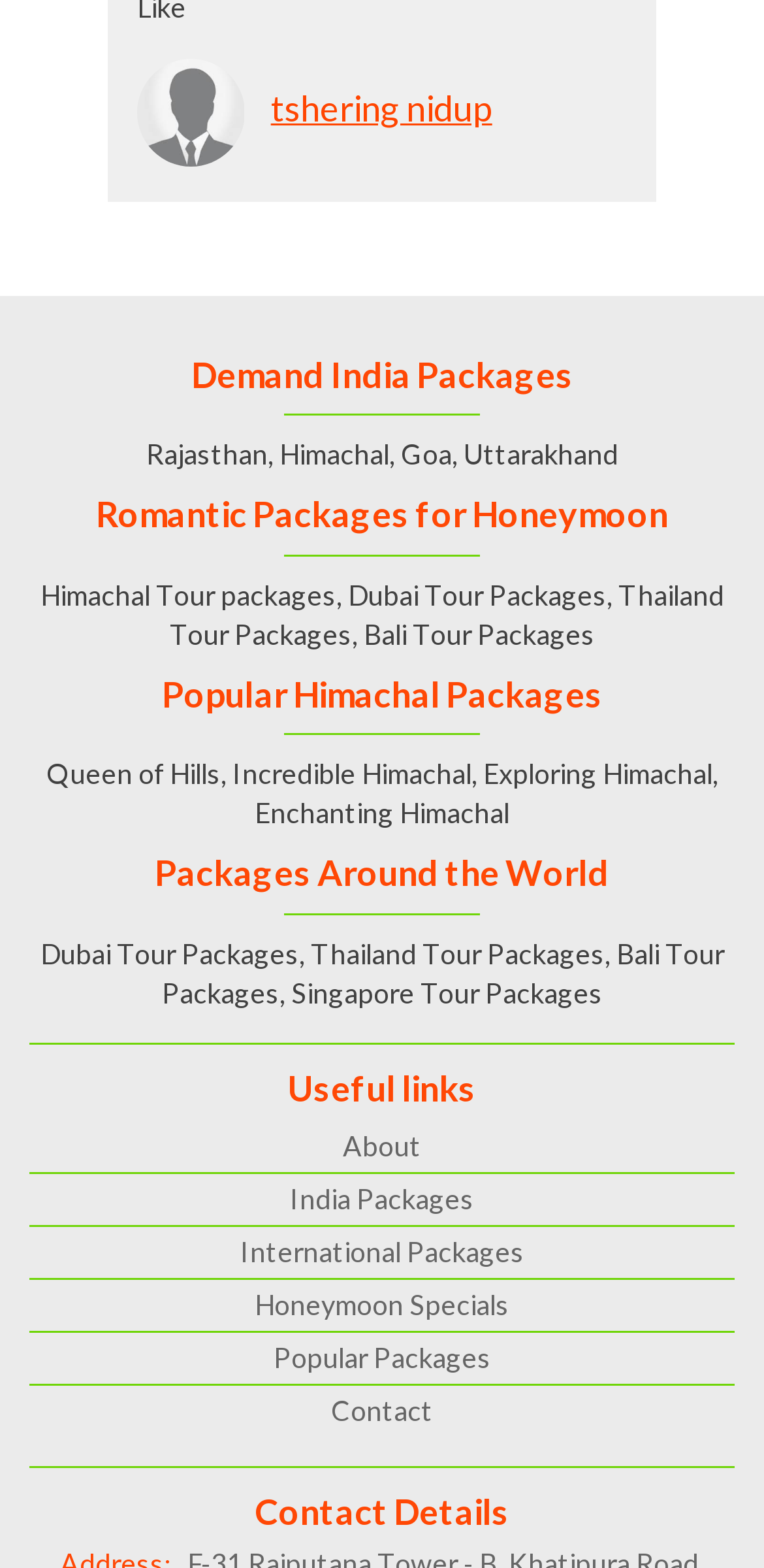Determine the bounding box coordinates of the element's region needed to click to follow the instruction: "check Twitter page". Provide these coordinates as four float numbers between 0 and 1, formatted as [left, top, right, bottom].

None